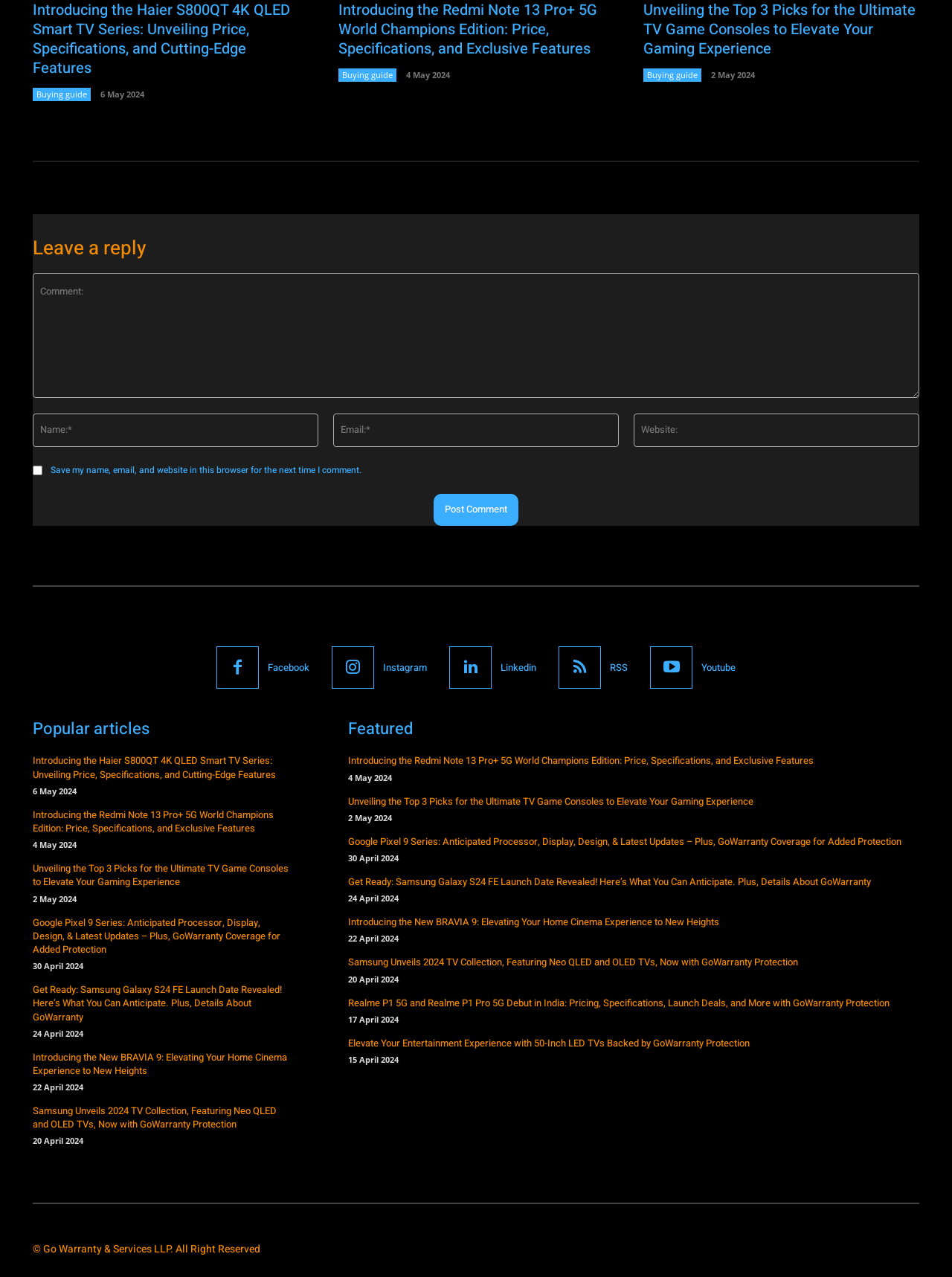Can you find the bounding box coordinates for the element that needs to be clicked to execute this instruction: "Enter your name in the 'Name:*' field"? The coordinates should be given as four float numbers between 0 and 1, i.e., [left, top, right, bottom].

[0.034, 0.324, 0.334, 0.35]